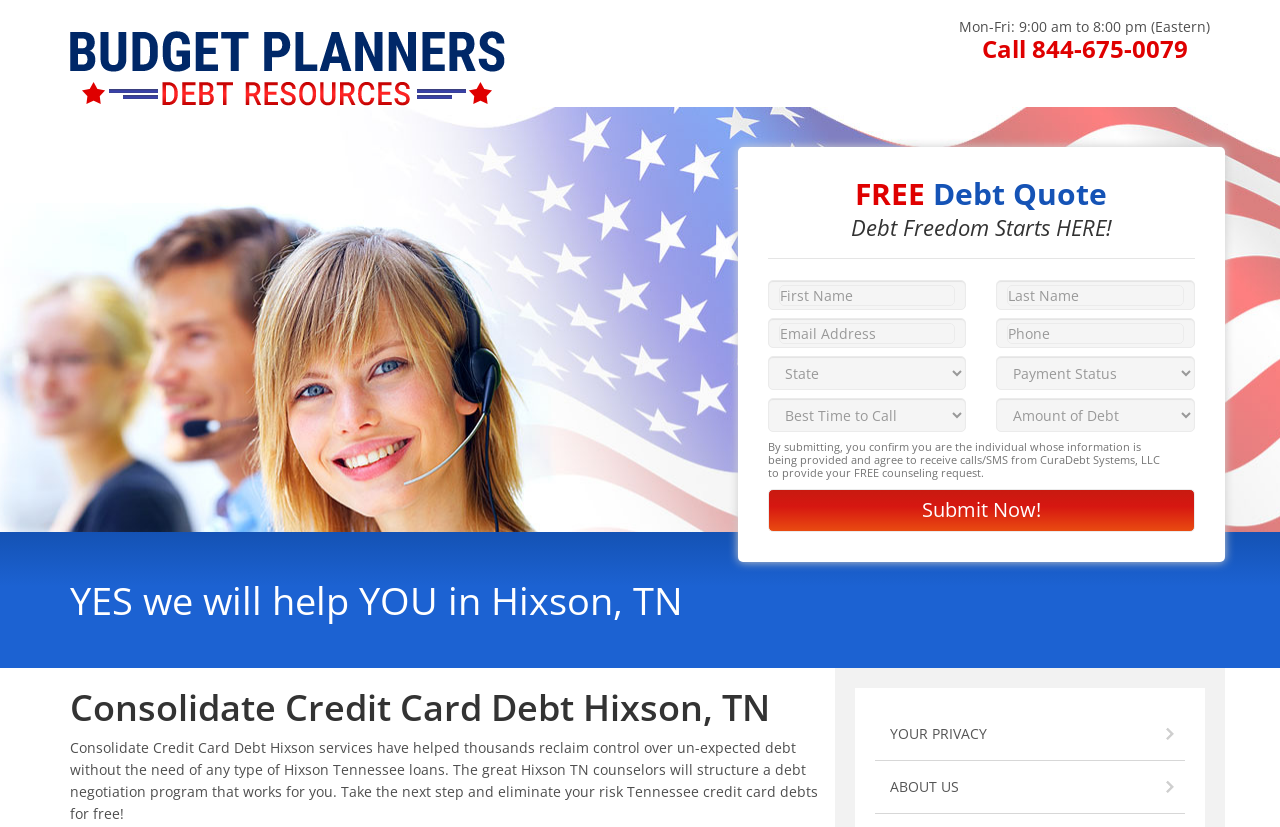What is the phone number to call for debt consolidation?
Please give a detailed and elaborate explanation in response to the question.

I found the phone number by looking at the link element with the text 'Call 844-675-0079' which is located at the top of the webpage.